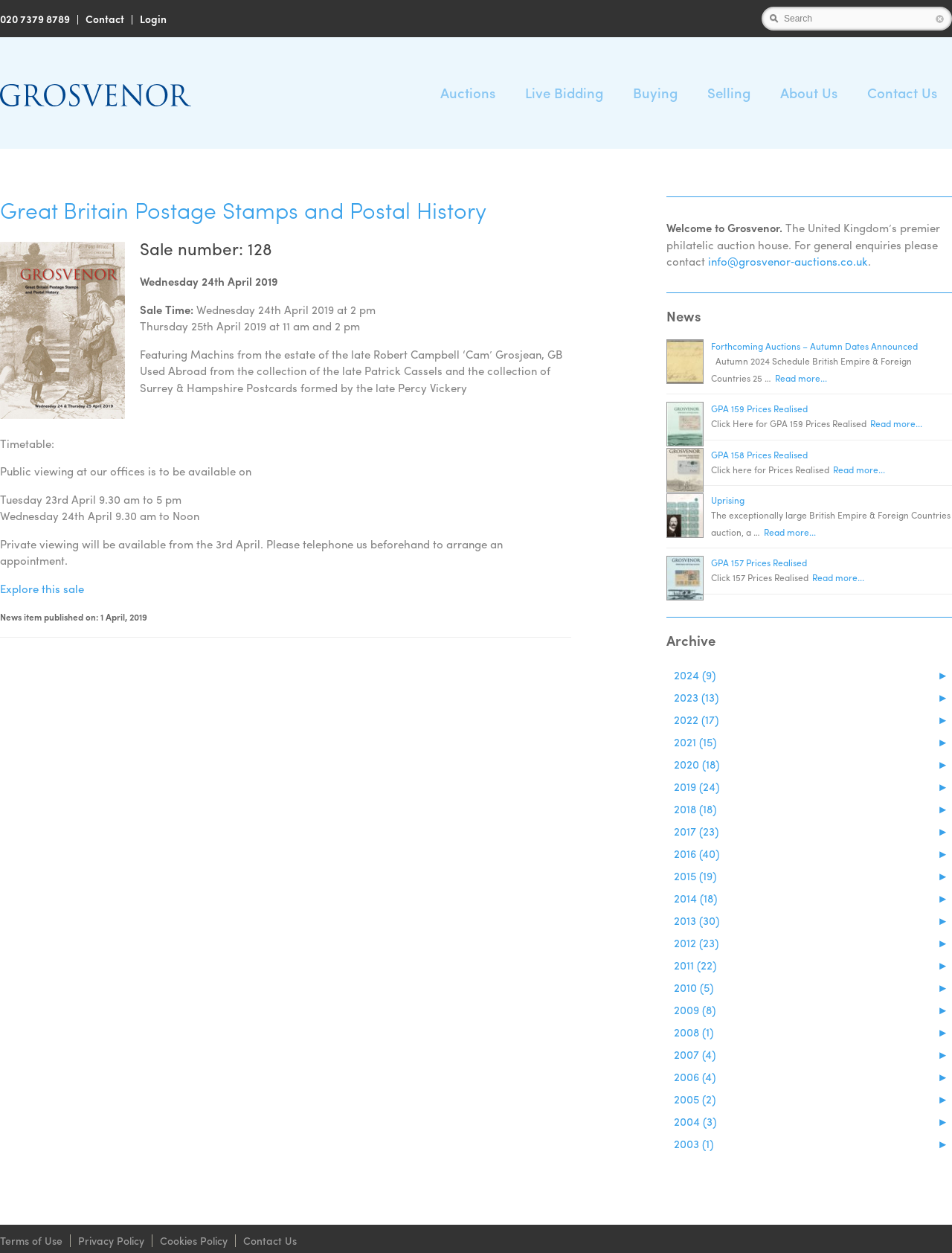Please locate the bounding box coordinates of the element that should be clicked to achieve the given instruction: "Contact us".

[0.09, 0.009, 0.13, 0.021]